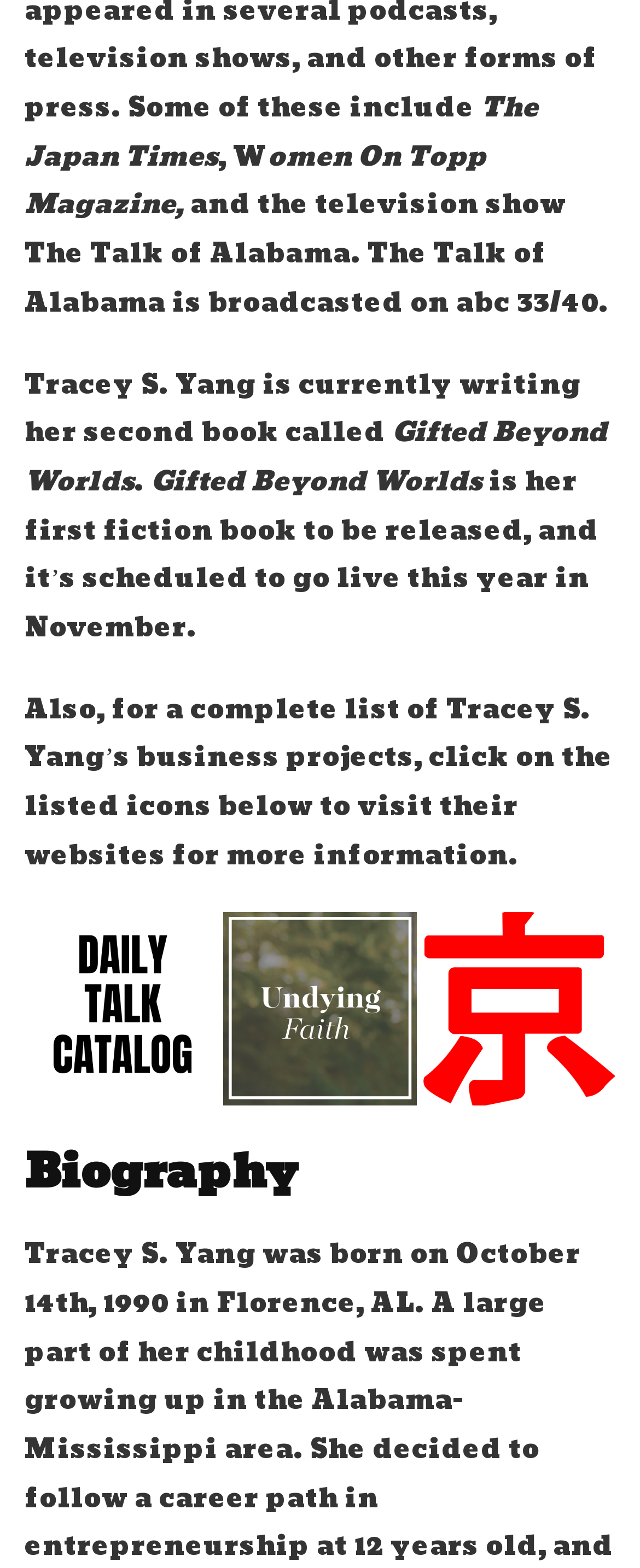What is the title of the first fiction book?
Kindly give a detailed and elaborate answer to the question.

I found the title of the first fiction book by reading the text on the webpage, which mentions 'Gifted Beyond Worlds is her first fiction book to be released...'.